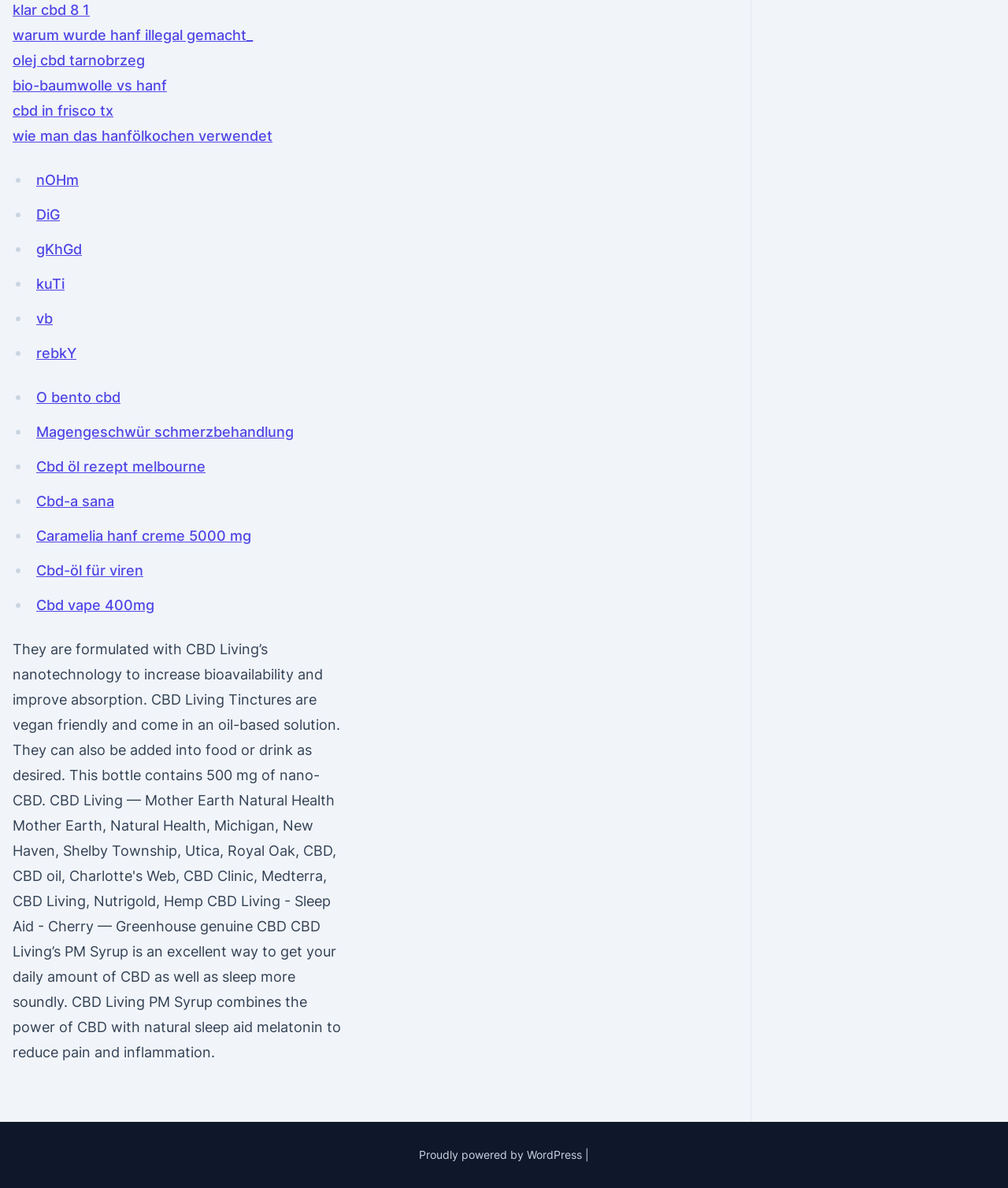Identify the bounding box coordinates of the specific part of the webpage to click to complete this instruction: "Click on the link to learn about CBD oil in Frisco TX".

[0.012, 0.086, 0.112, 0.1]